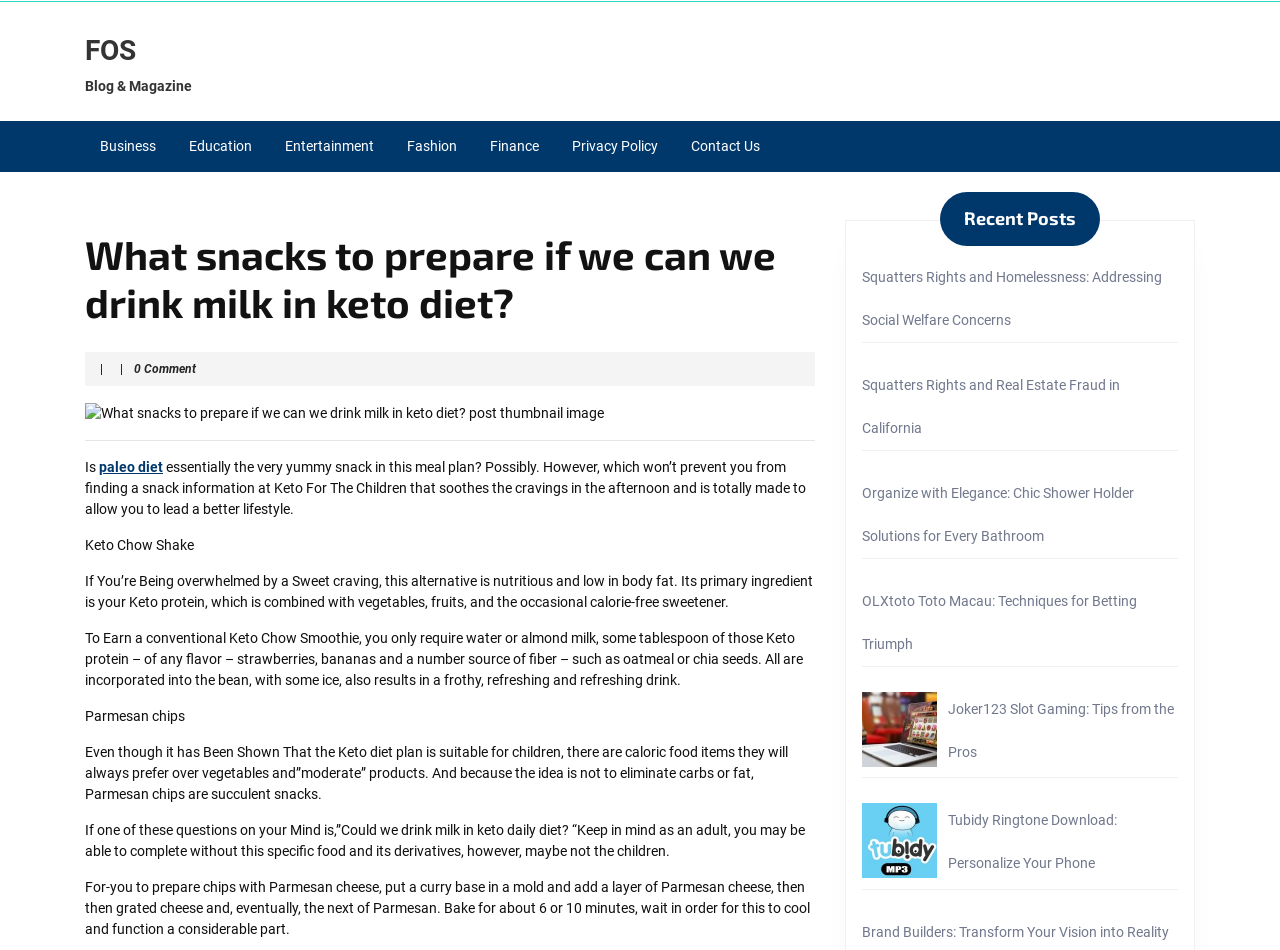Determine the bounding box coordinates of the area to click in order to meet this instruction: "Check the 'Privacy Policy' page".

[0.435, 0.127, 0.526, 0.181]